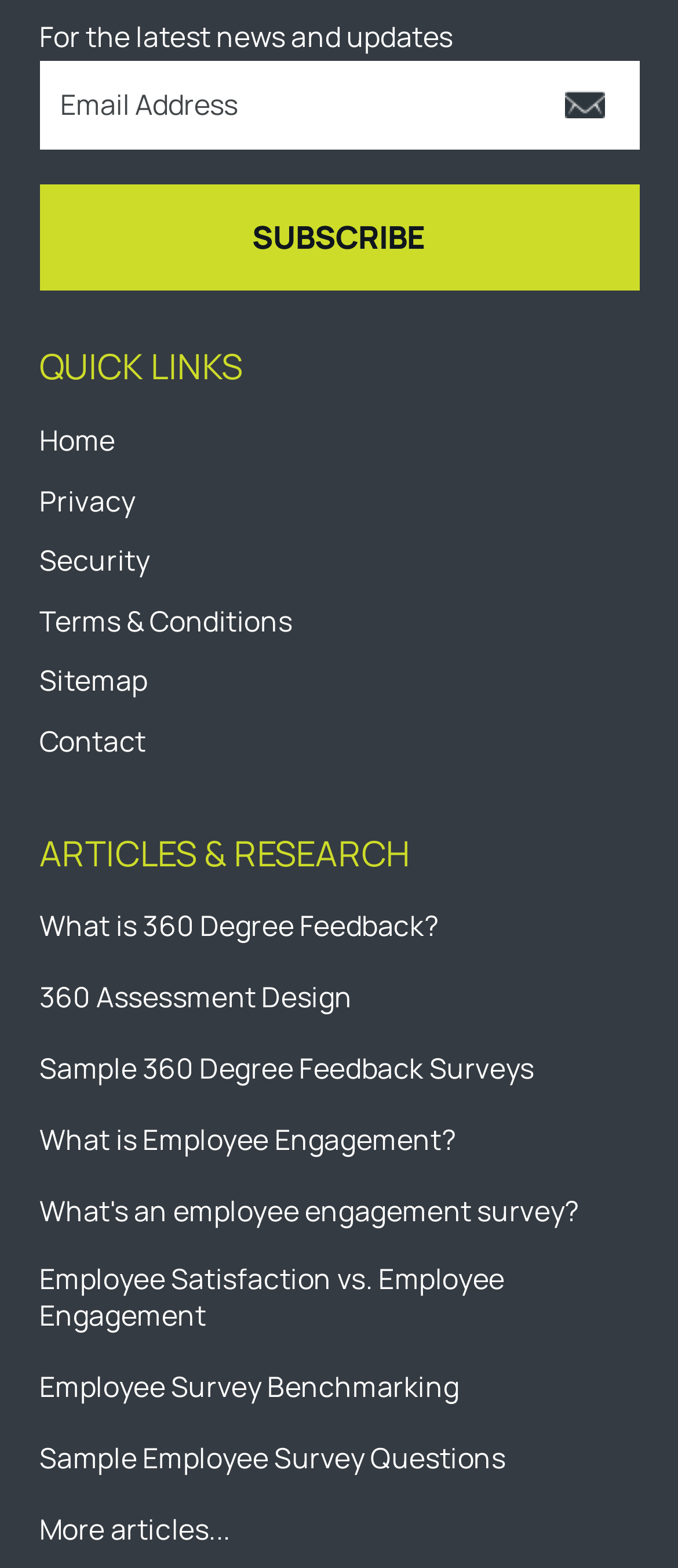Provide a brief response in the form of a single word or phrase:
What is the topic of the articles?

Employee engagement and 360 feedback